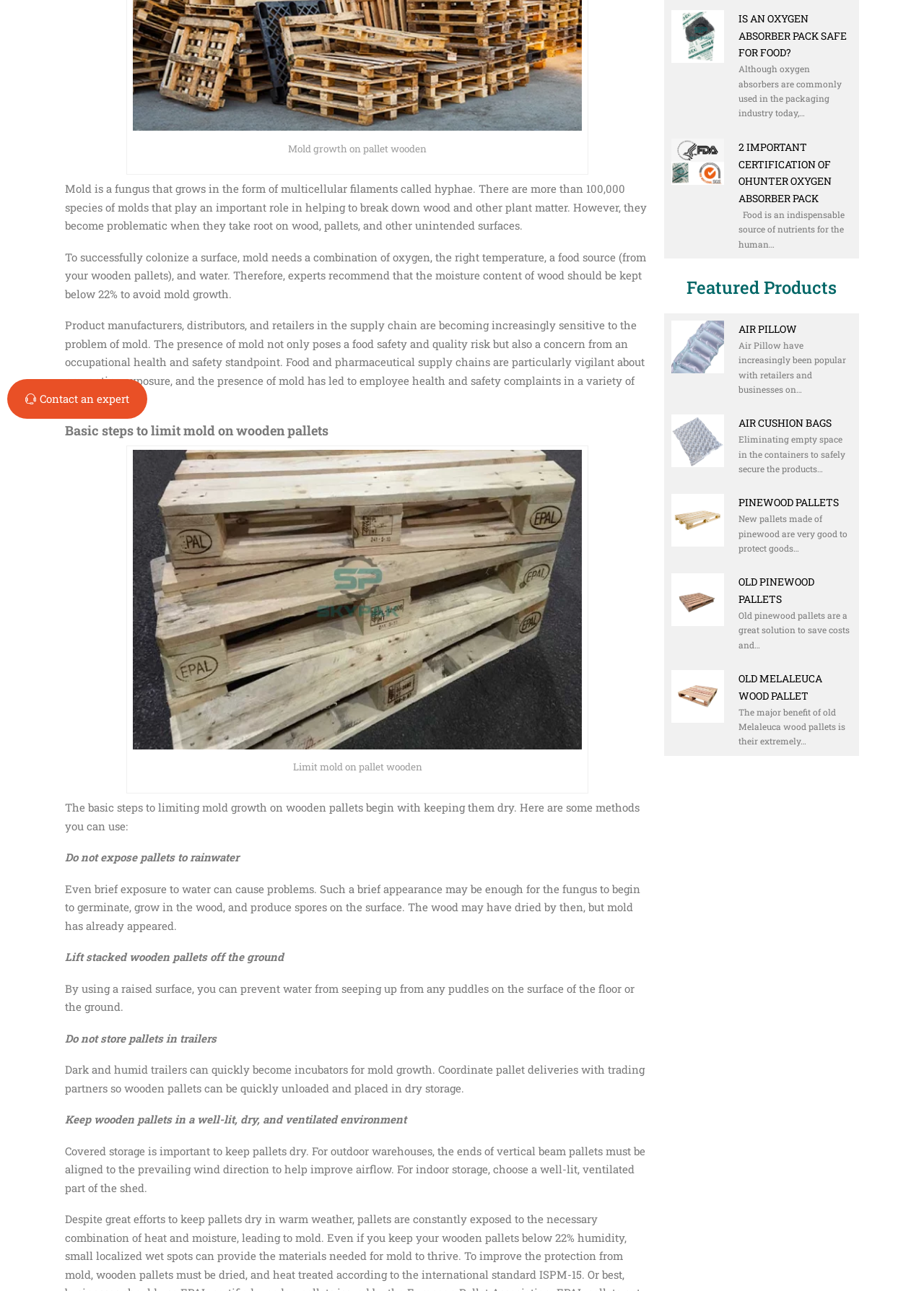Determine the bounding box coordinates for the HTML element described here: "Air Cushion Bags".

[0.799, 0.322, 0.9, 0.333]